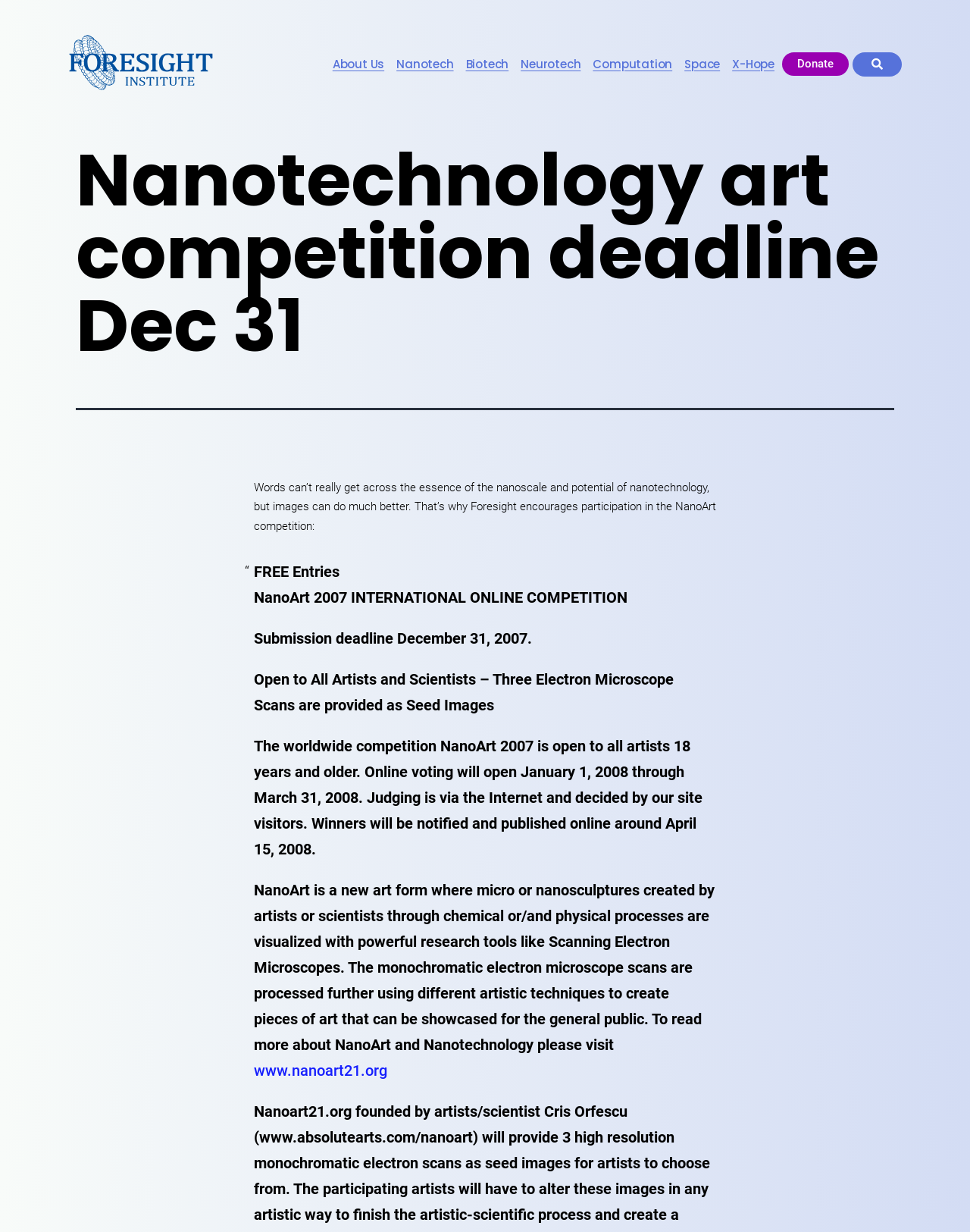Give a concise answer of one word or phrase to the question: 
What is the name of the website that provides more information about NanoArt and Nanotechnology?

www.nanoart21.org